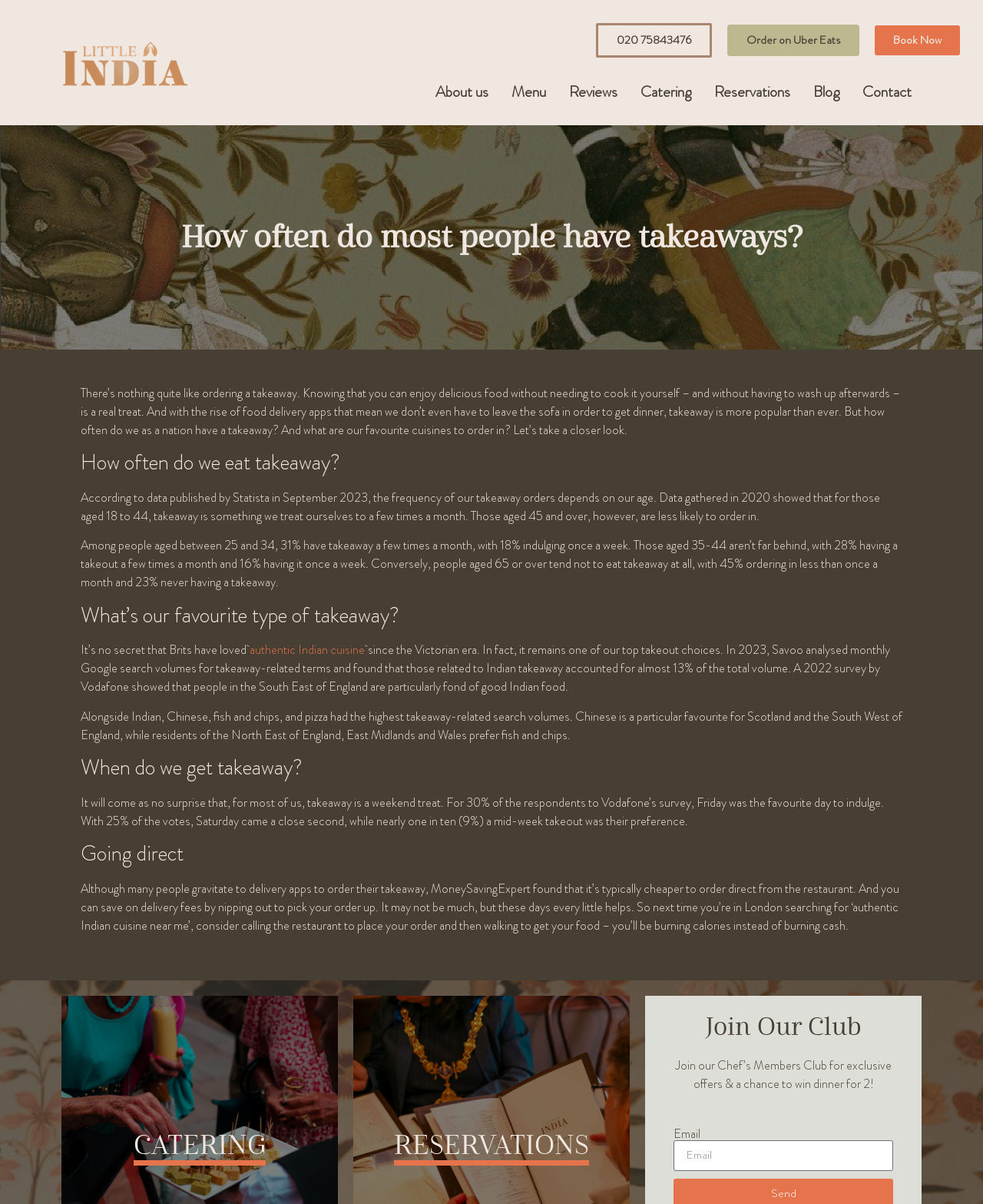Identify the bounding box coordinates of the section that should be clicked to achieve the task described: "Subscribe to GenHelp via email".

None